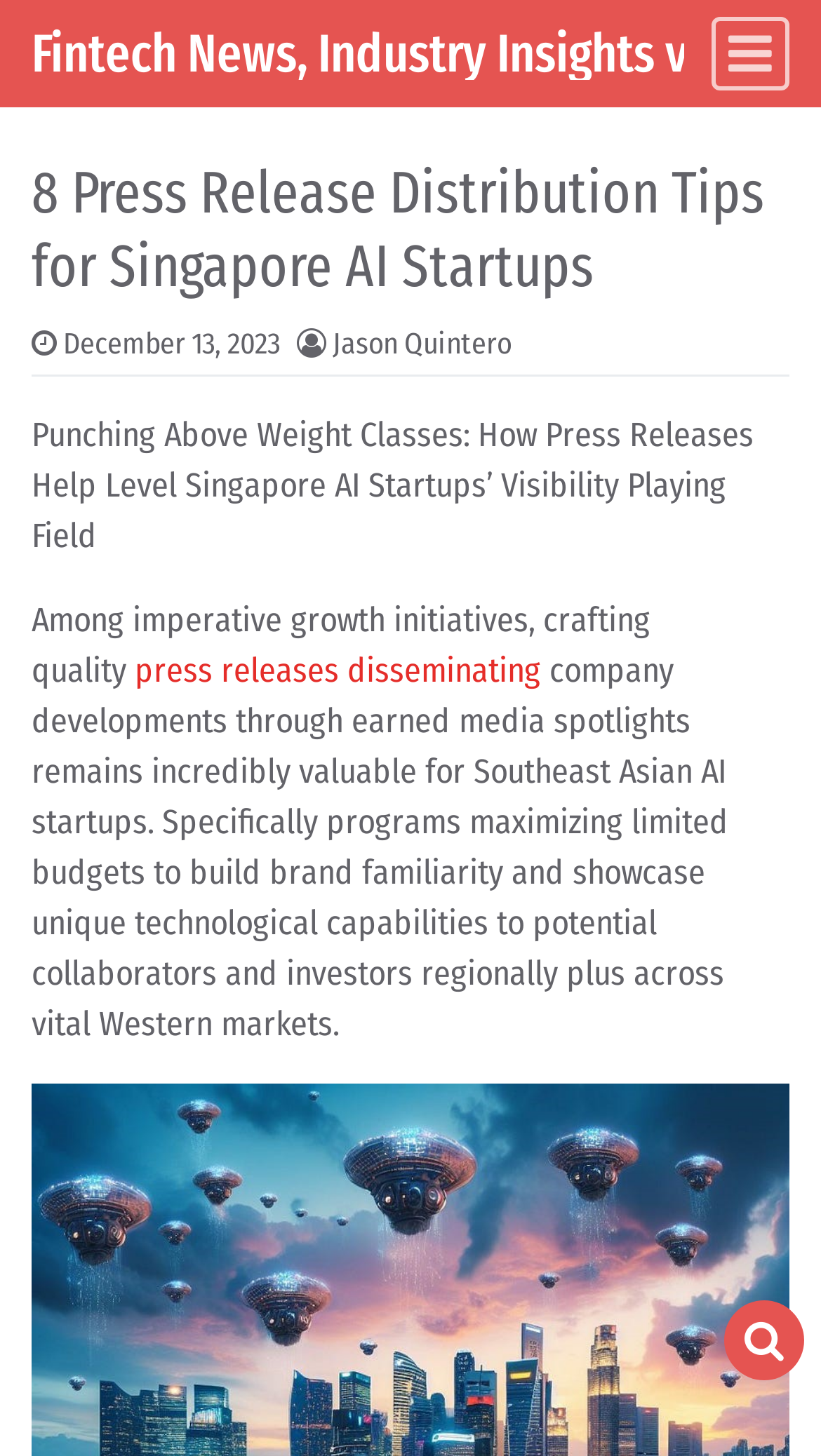Describe all significant elements and features of the webpage.

The webpage is about press release distribution tips for Singapore AI startups, specifically focusing on fintech news and industry insights. At the top-left corner, there is a "Skip to content" link. Below it, a main navigation bar spans the entire width of the page, containing a "Toggle navigation" button on the right side and an "Open pop up search form" button further to the right.

The main content area is headed by a title "8 Press Release Distribution Tips for Singapore AI Startups" in a large font, followed by the date "December 13, 2023" and the author's name "Jason Quintero" on the same line, slightly indented to the right.

Below the title, there is a brief summary or introduction, which discusses how press releases can help level the playing field for Singapore AI startups in terms of visibility. The text is divided into three paragraphs, with a link to "press releases disseminating" in the second paragraph. The content appears to be a news article or blog post, providing valuable information and insights for AI startups in Singapore.